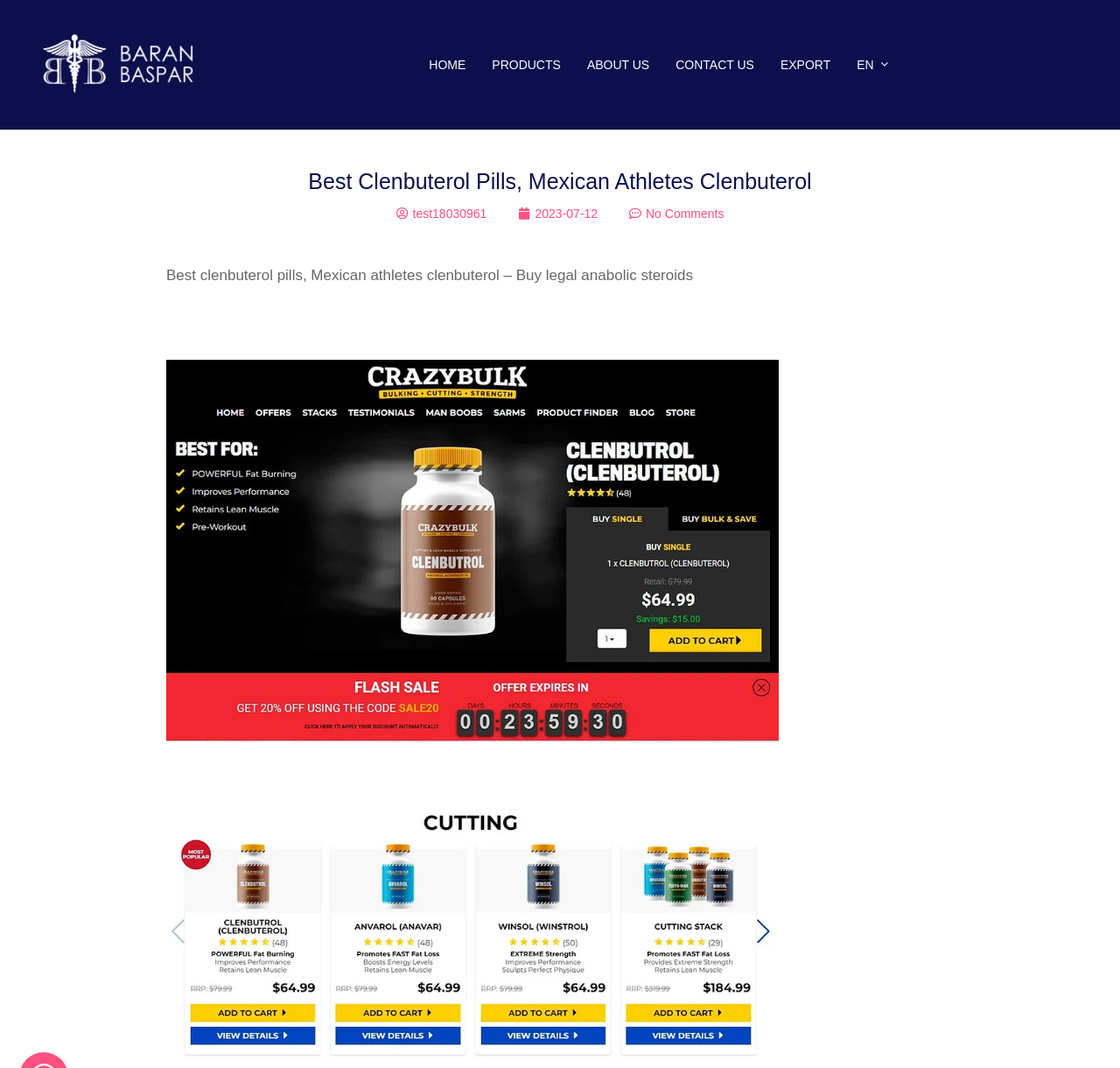Could you please study the image and provide a detailed answer to the question:
How many comments are there on the latest article?

I found the text 'No Comments' next to the link 'test18030961', which suggests that there are no comments on the latest article.